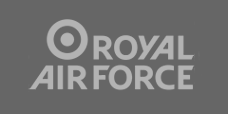Answer succinctly with a single word or phrase:
What is the primary role of the RAF?

Aerial warfare